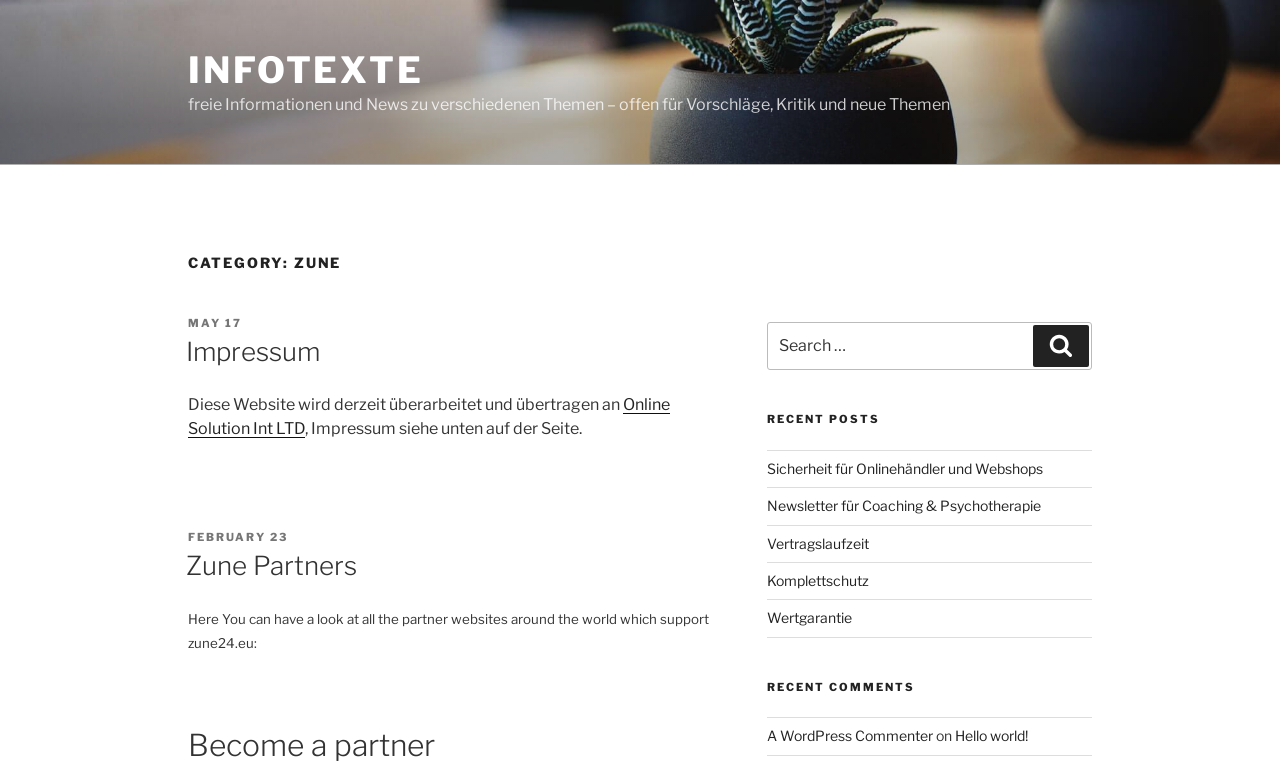Please find the bounding box coordinates of the section that needs to be clicked to achieve this instruction: "Visit Zune Partners".

[0.145, 0.705, 0.279, 0.745]